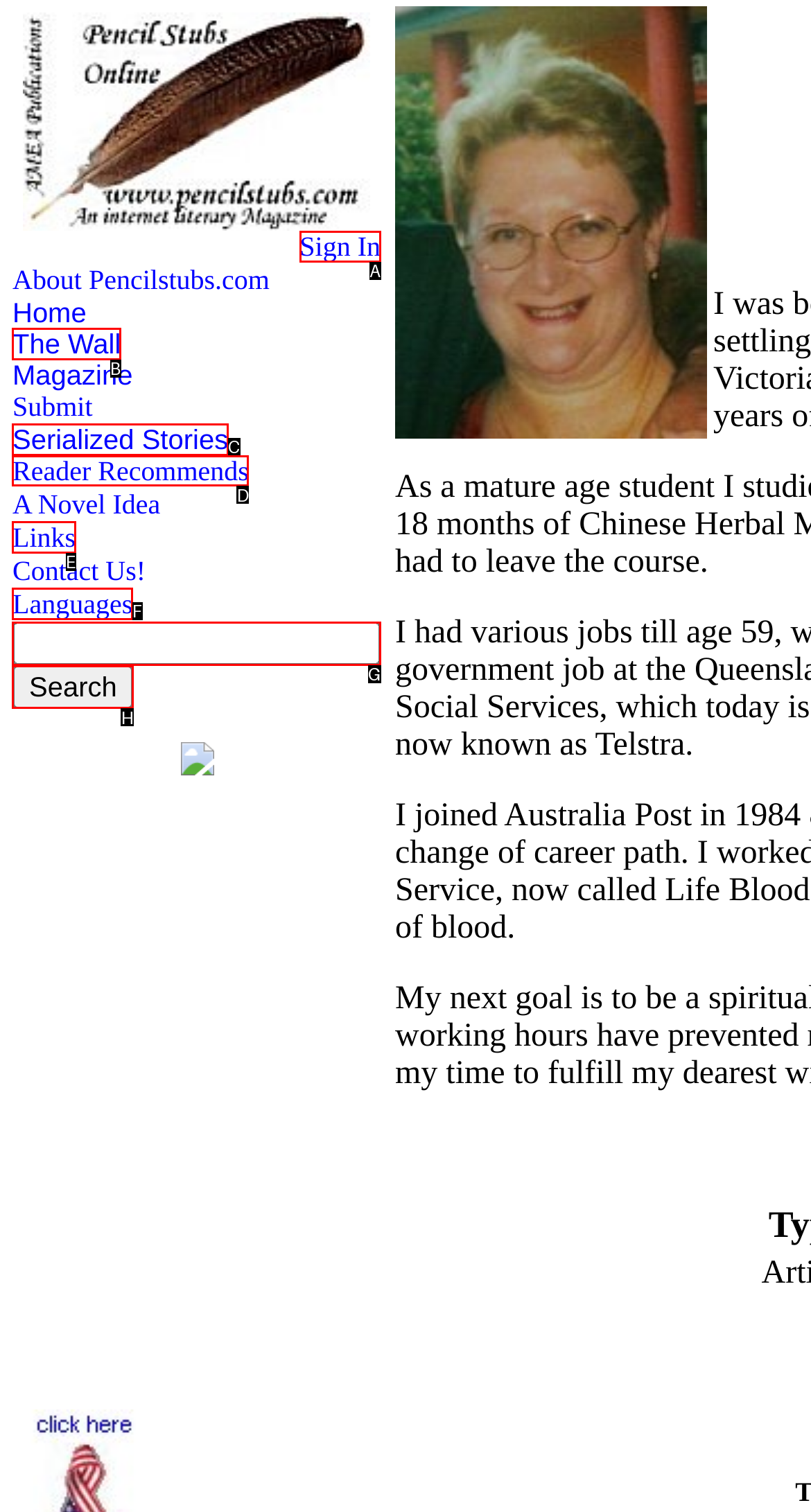To execute the task: View The Wall, which one of the highlighted HTML elements should be clicked? Answer with the option's letter from the choices provided.

B